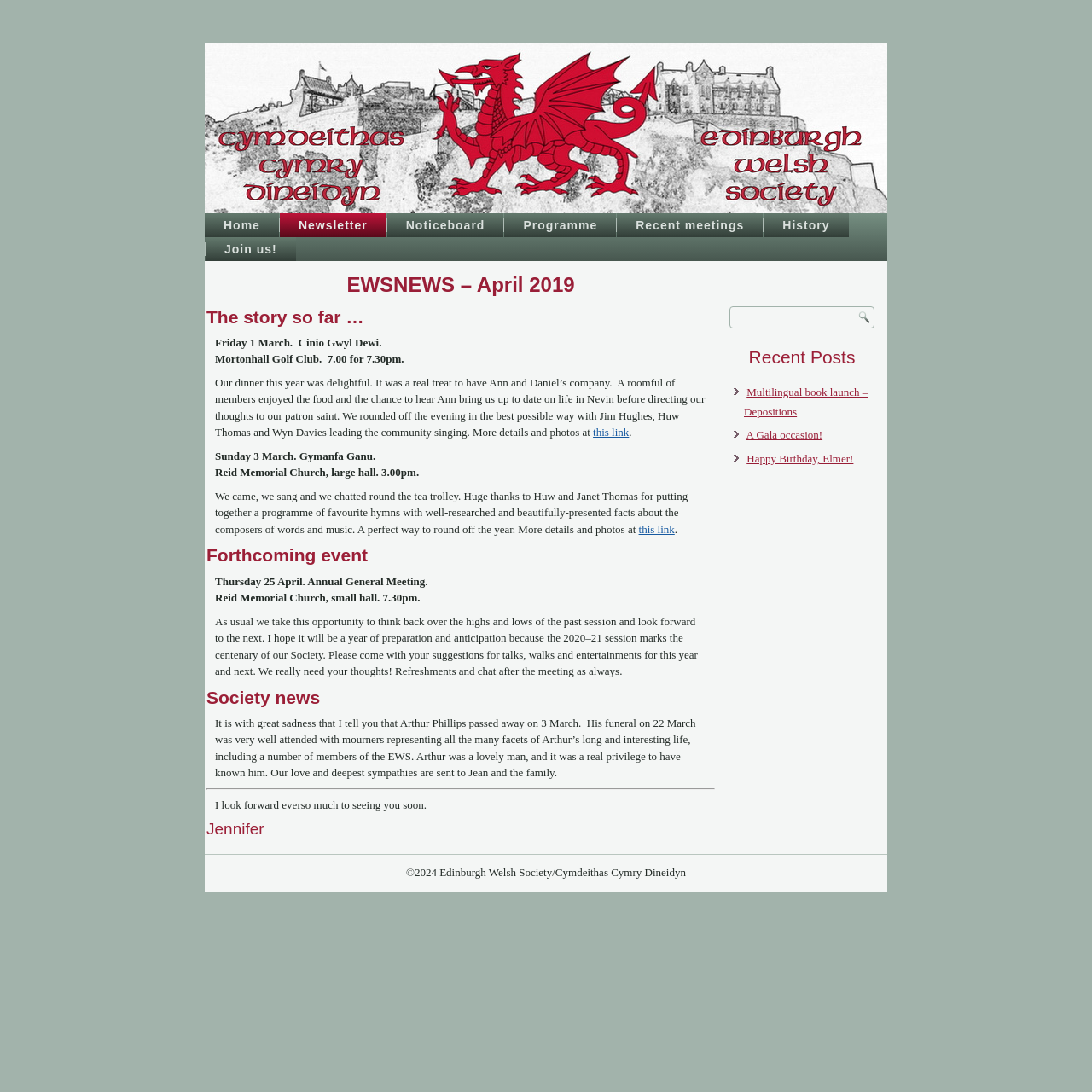Could you locate the bounding box coordinates for the section that should be clicked to accomplish this task: "Click the 'this link' to view more details and photos".

[0.543, 0.39, 0.576, 0.402]